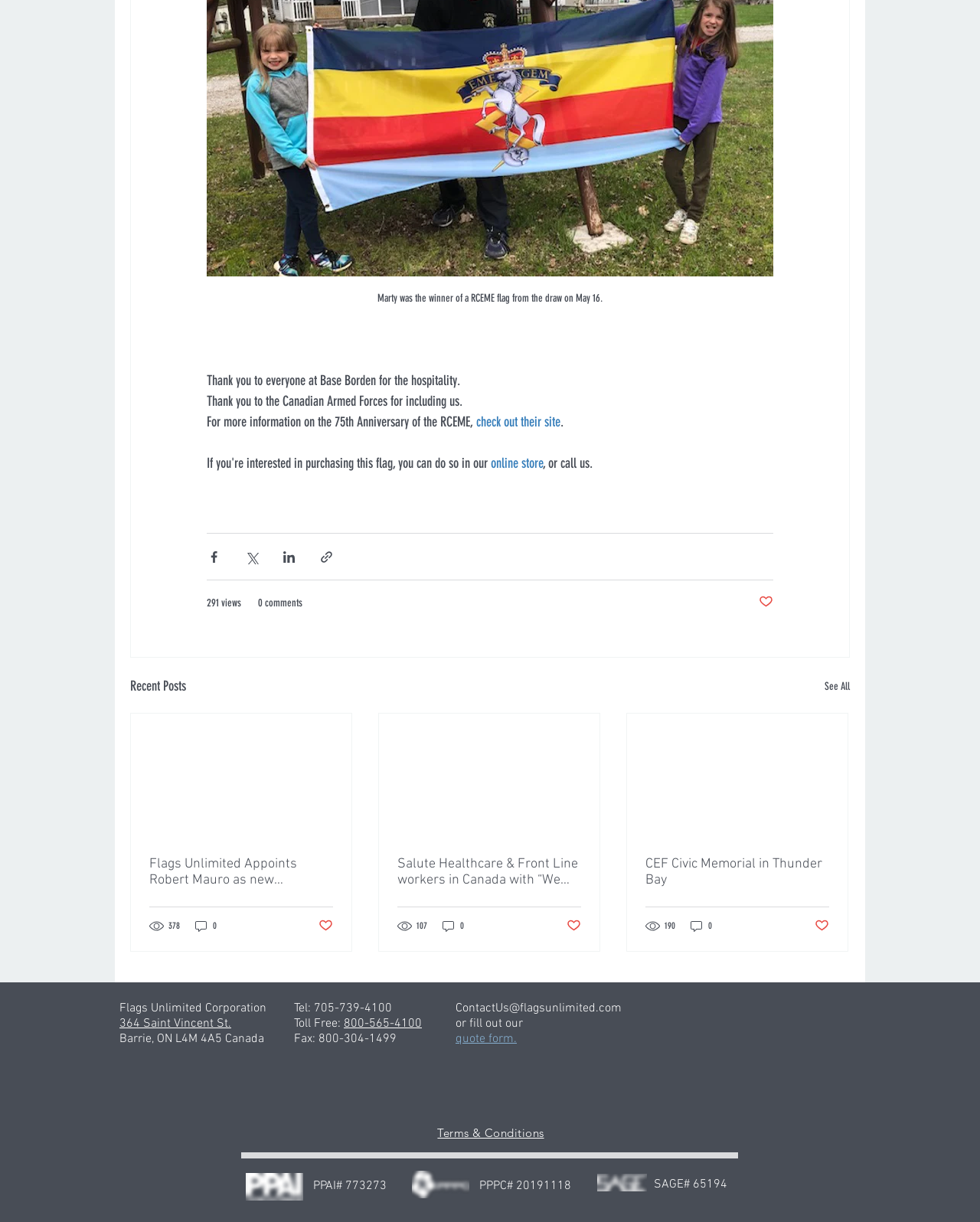Determine the bounding box coordinates of the element's region needed to click to follow the instruction: "Visit online store". Provide these coordinates as four float numbers between 0 and 1, formatted as [left, top, right, bottom].

[0.501, 0.372, 0.554, 0.386]